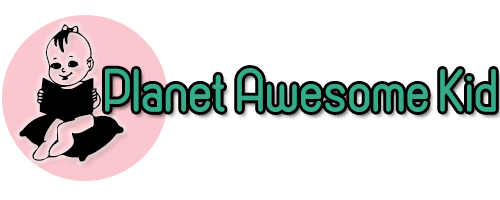What colors are used in the text?
Answer the question based on the image using a single word or a brief phrase.

Teal and black